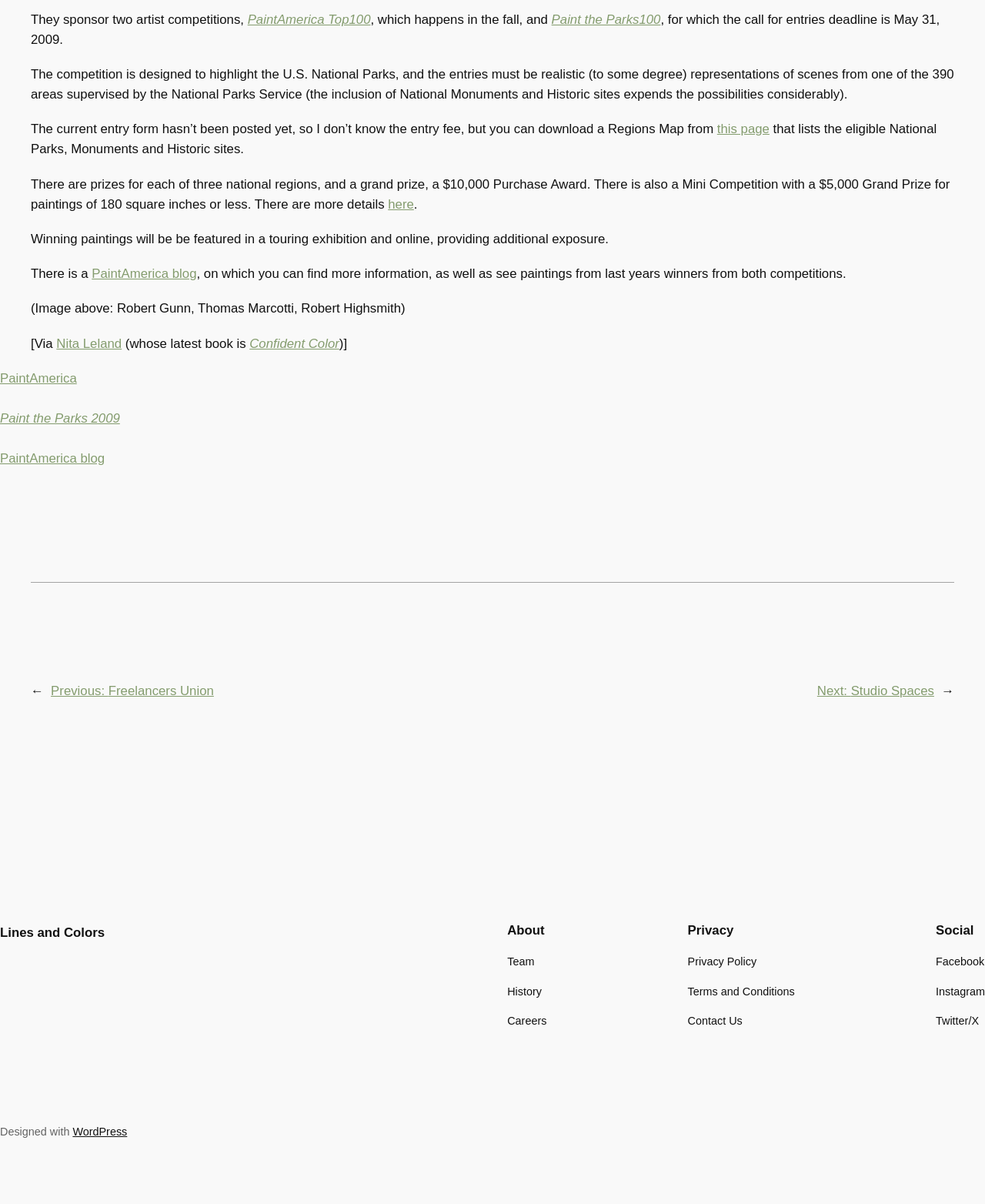Please determine the bounding box coordinates for the UI element described here. Use the format (top-left x, top-left y, bottom-right x, bottom-right y) with values bounded between 0 and 1: Next: Studio Spaces

[0.83, 0.568, 0.948, 0.58]